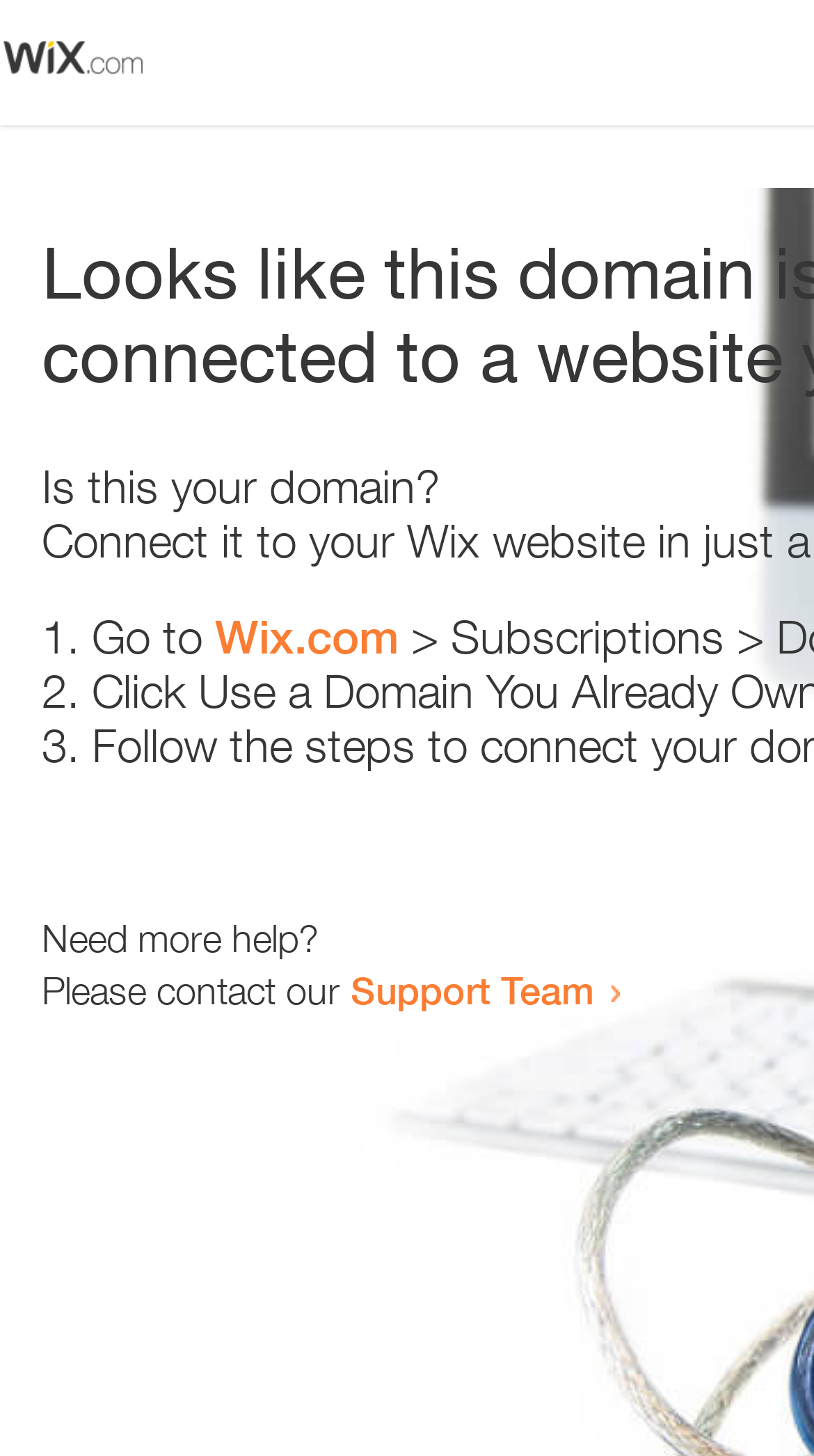How many list markers are present?
Answer with a single word or phrase, using the screenshot for reference.

3